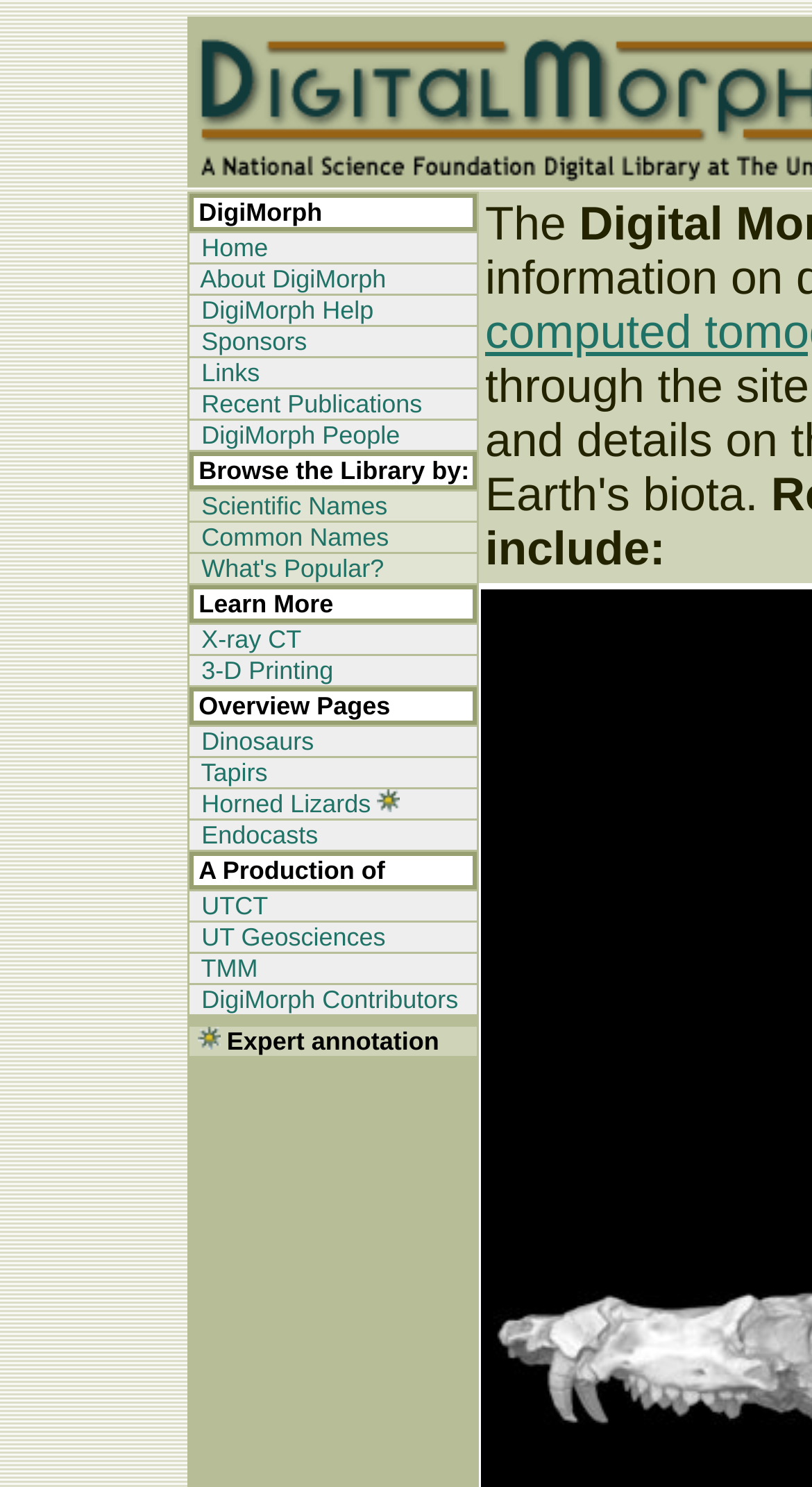Please determine the bounding box coordinates of the area that needs to be clicked to complete this task: 'Visit the UTCT website'. The coordinates must be four float numbers between 0 and 1, formatted as [left, top, right, bottom].

[0.239, 0.599, 0.33, 0.619]